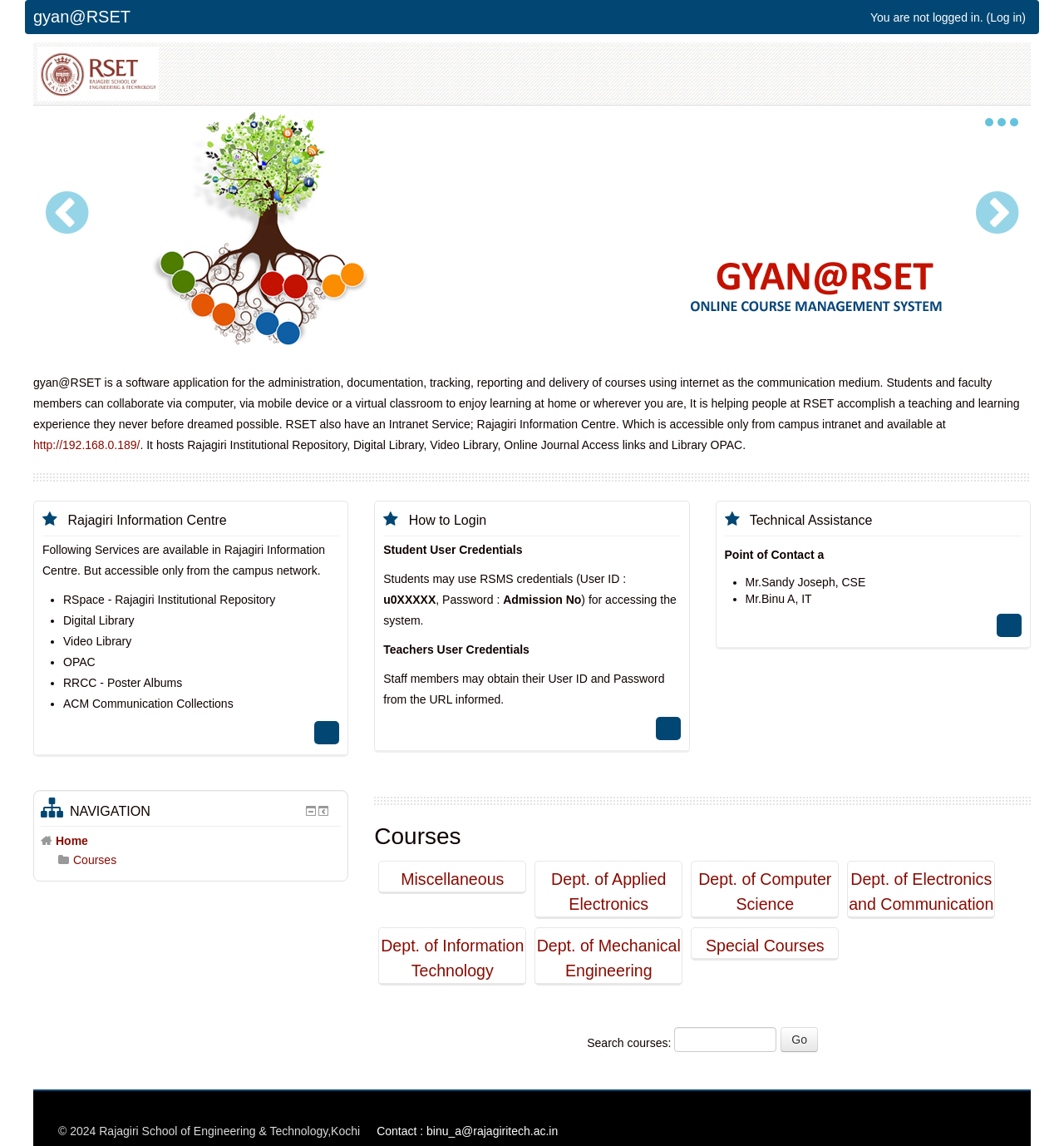Locate the bounding box coordinates of the clickable part needed for the task: "Click on Log in".

[0.931, 0.009, 0.96, 0.021]